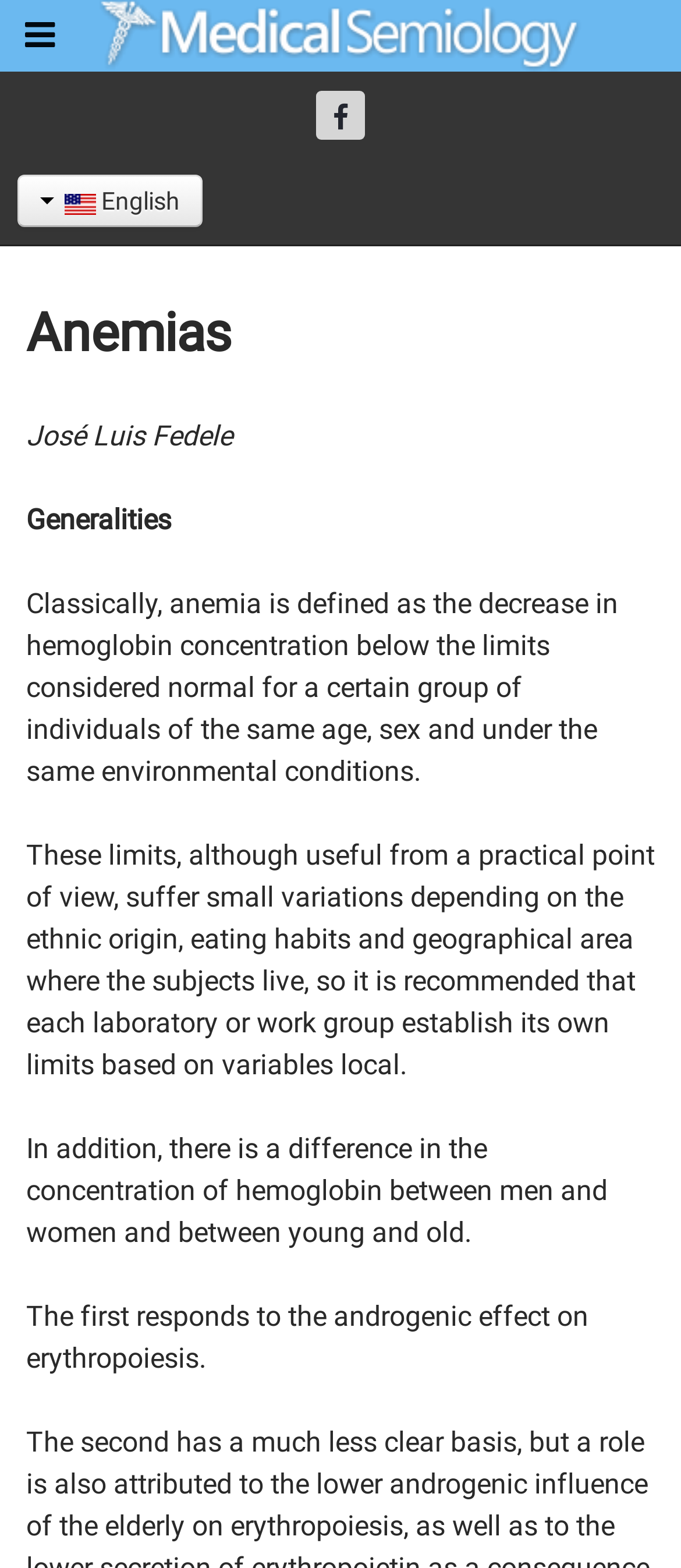Please answer the following question using a single word or phrase: What is the definition of anemia?

Decrease in hemoglobin concentration